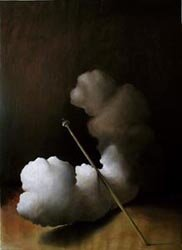What is the shape of the object intersecting the composition?
Based on the screenshot, provide your answer in one word or phrase.

Slender and straight